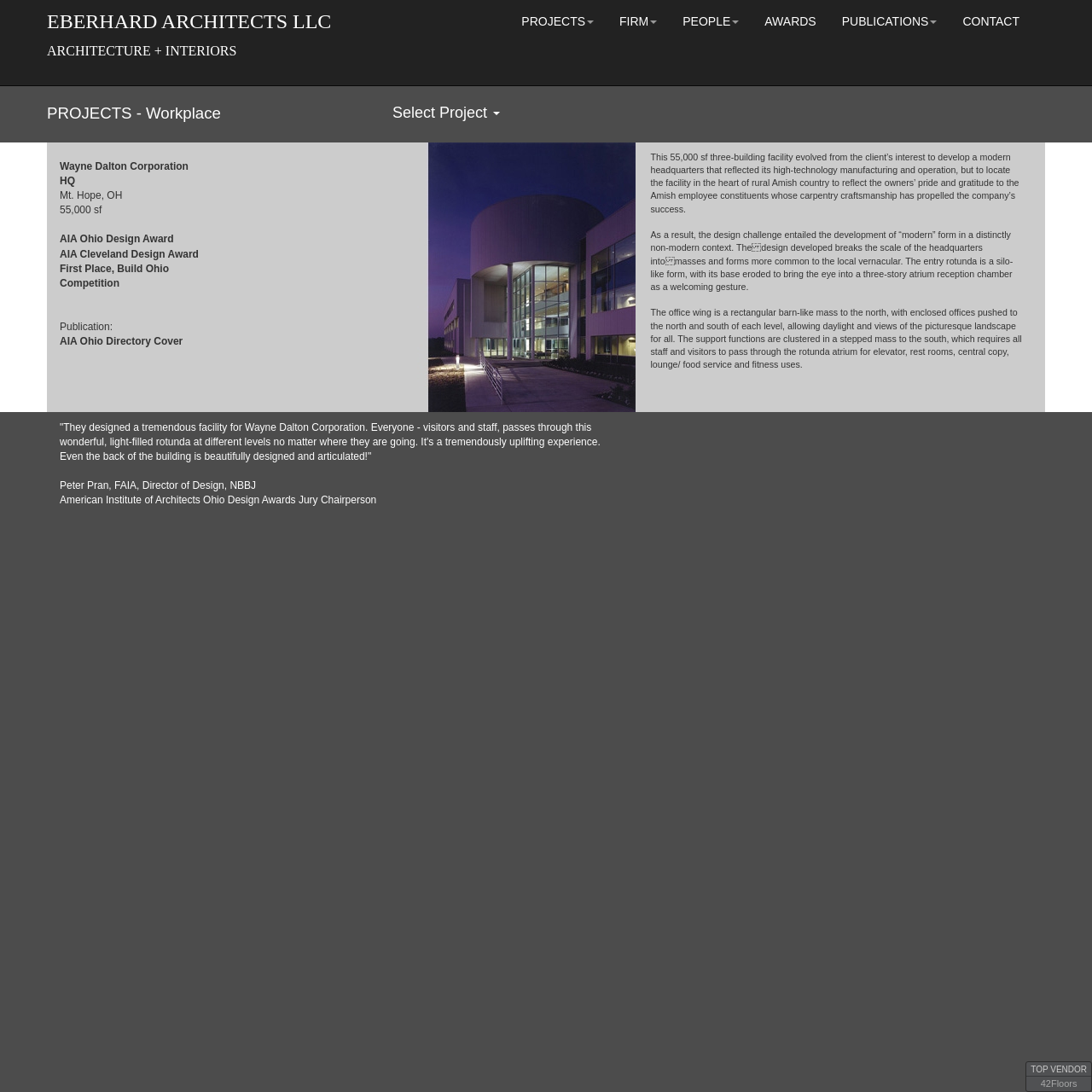Specify the bounding box coordinates of the area to click in order to execute this command: 'Select a project from the list'. The coordinates should consist of four float numbers ranging from 0 to 1, and should be formatted as [left, top, right, bottom].

[0.207, 0.13, 0.582, 0.377]